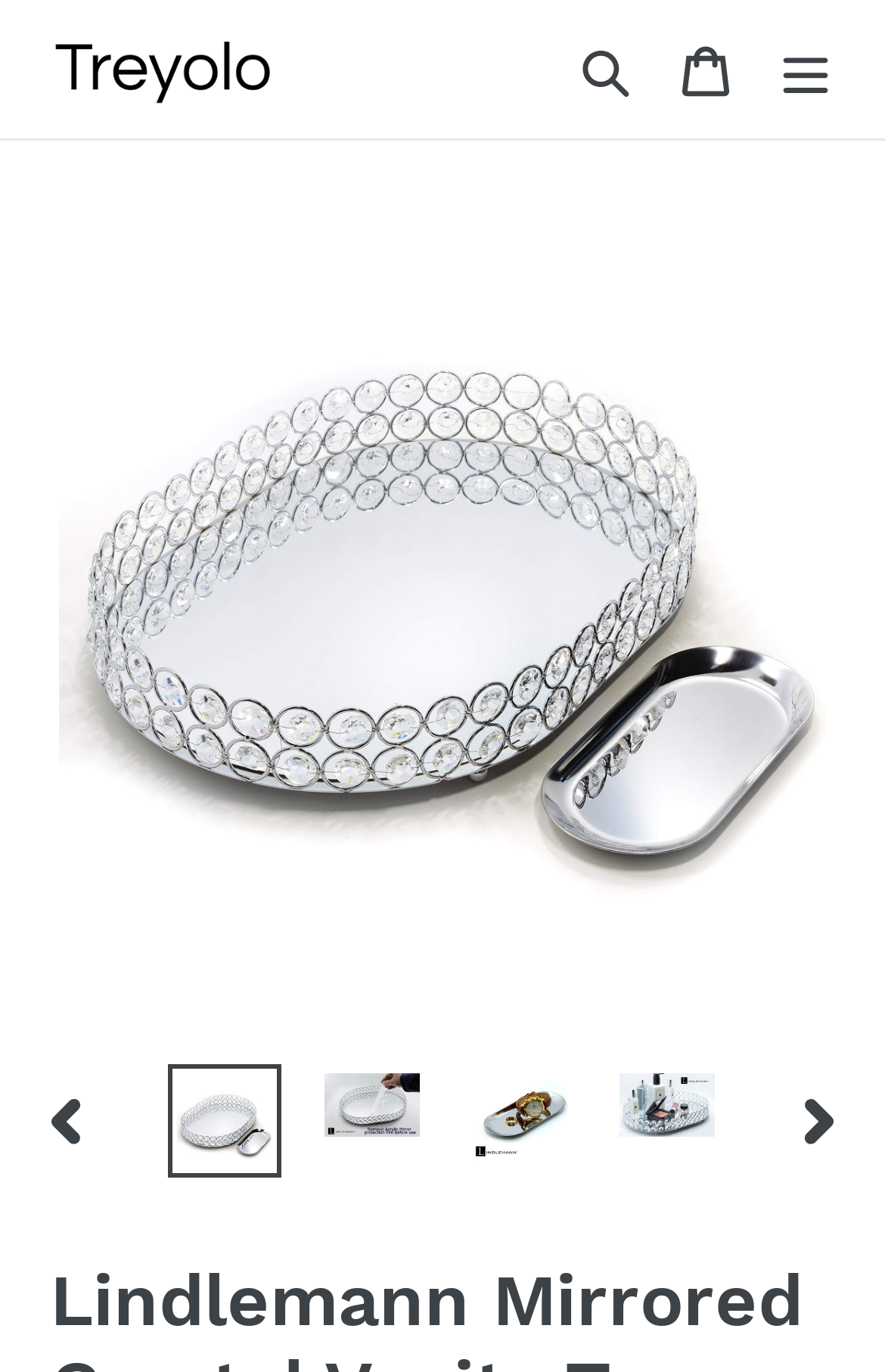Pinpoint the bounding box coordinates of the clickable element to carry out the following instruction: "Click the Friends of Devon's Archives Logo."

None